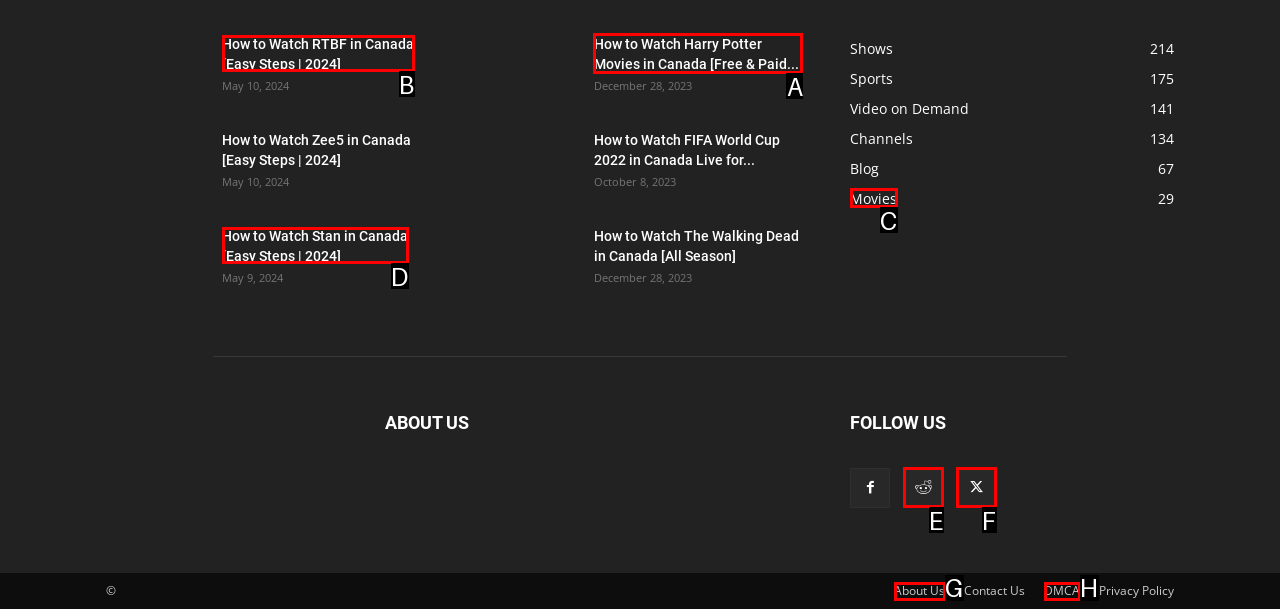Choose the HTML element that should be clicked to accomplish the task: Read the article about How to Watch Harry Potter Movies in Canada. Answer with the letter of the chosen option.

A